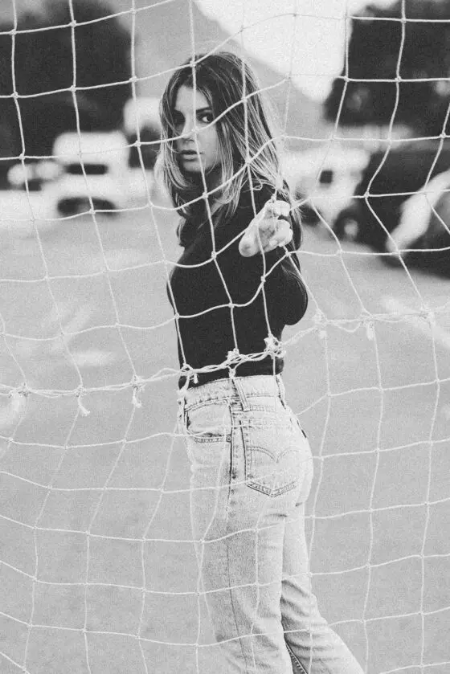Please respond in a single word or phrase: 
What is the atmosphere of the outdoor setting?

Laid-back